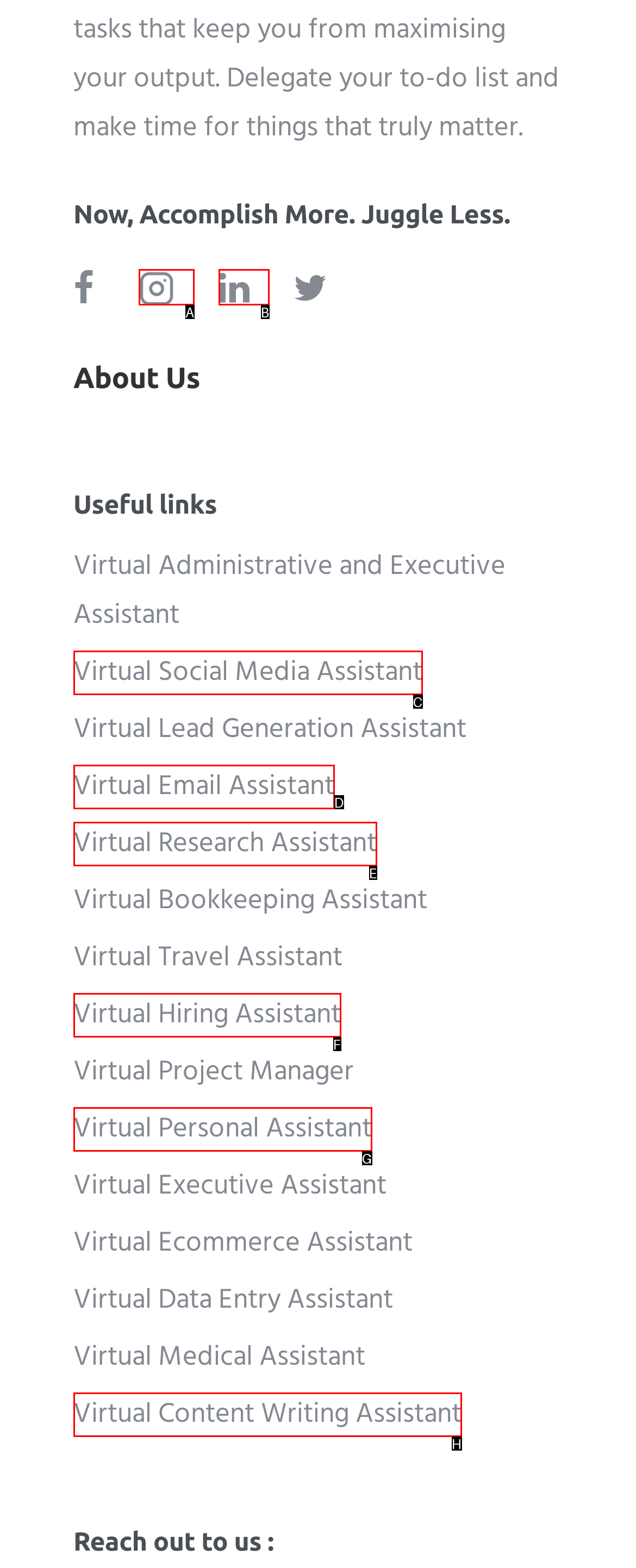Based on the element description: Virtual Social Media Assistant, choose the best matching option. Provide the letter of the option directly.

C